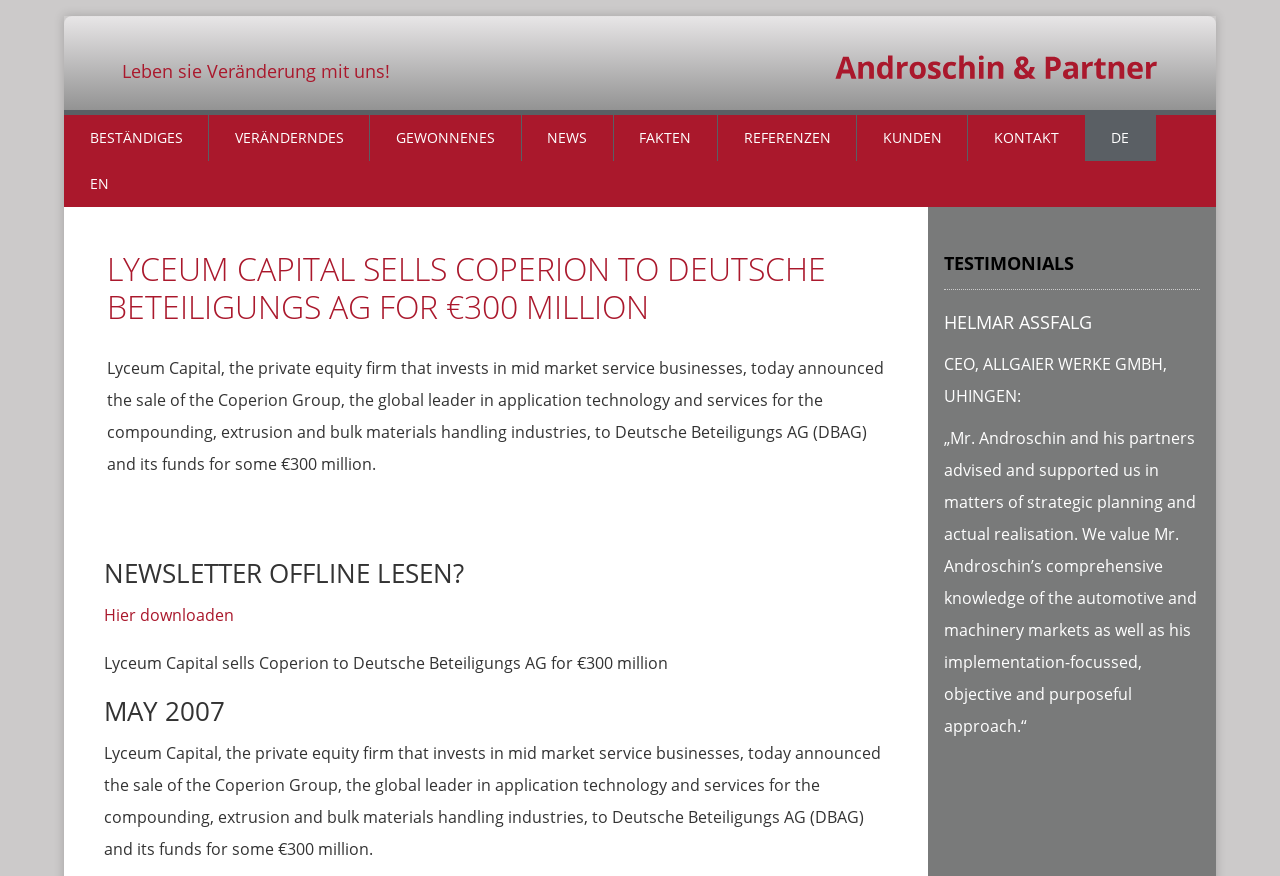Answer the question below with a single word or a brief phrase: 
What is the name of the private equity firm?

Lyceum Capital